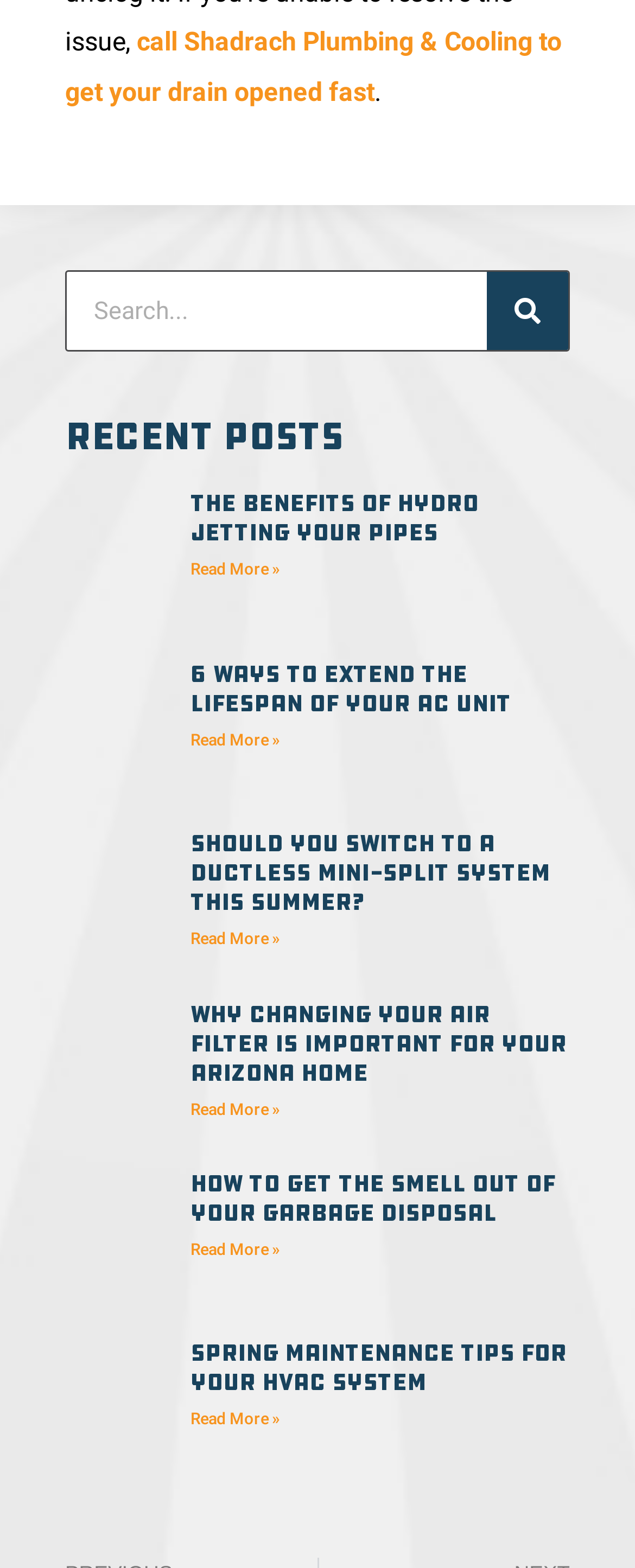Answer this question in one word or a short phrase: What is the call-to-action for the first article?

Read more